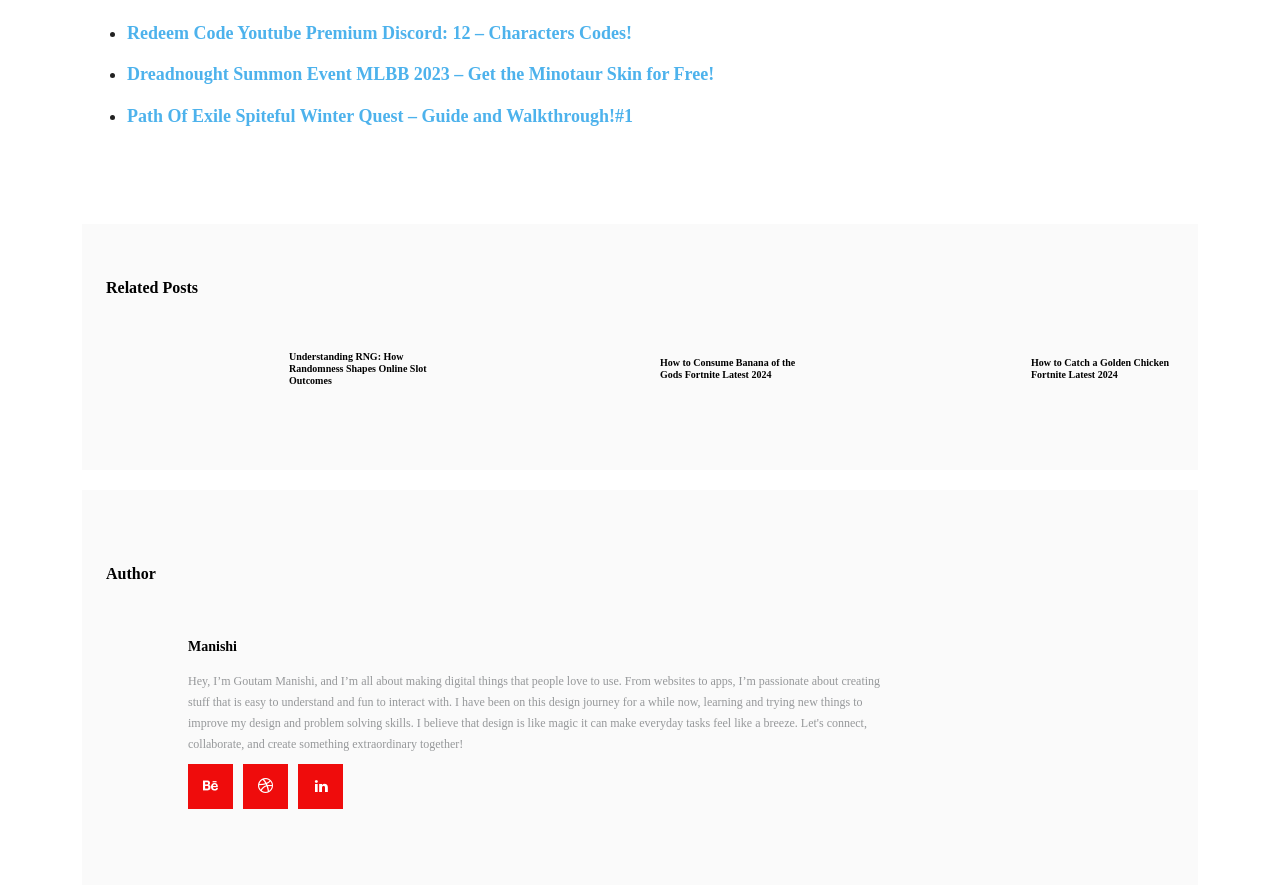What is the title of the first link?
Using the image as a reference, answer the question with a short word or phrase.

Redeem Code Youtube Premium Discord